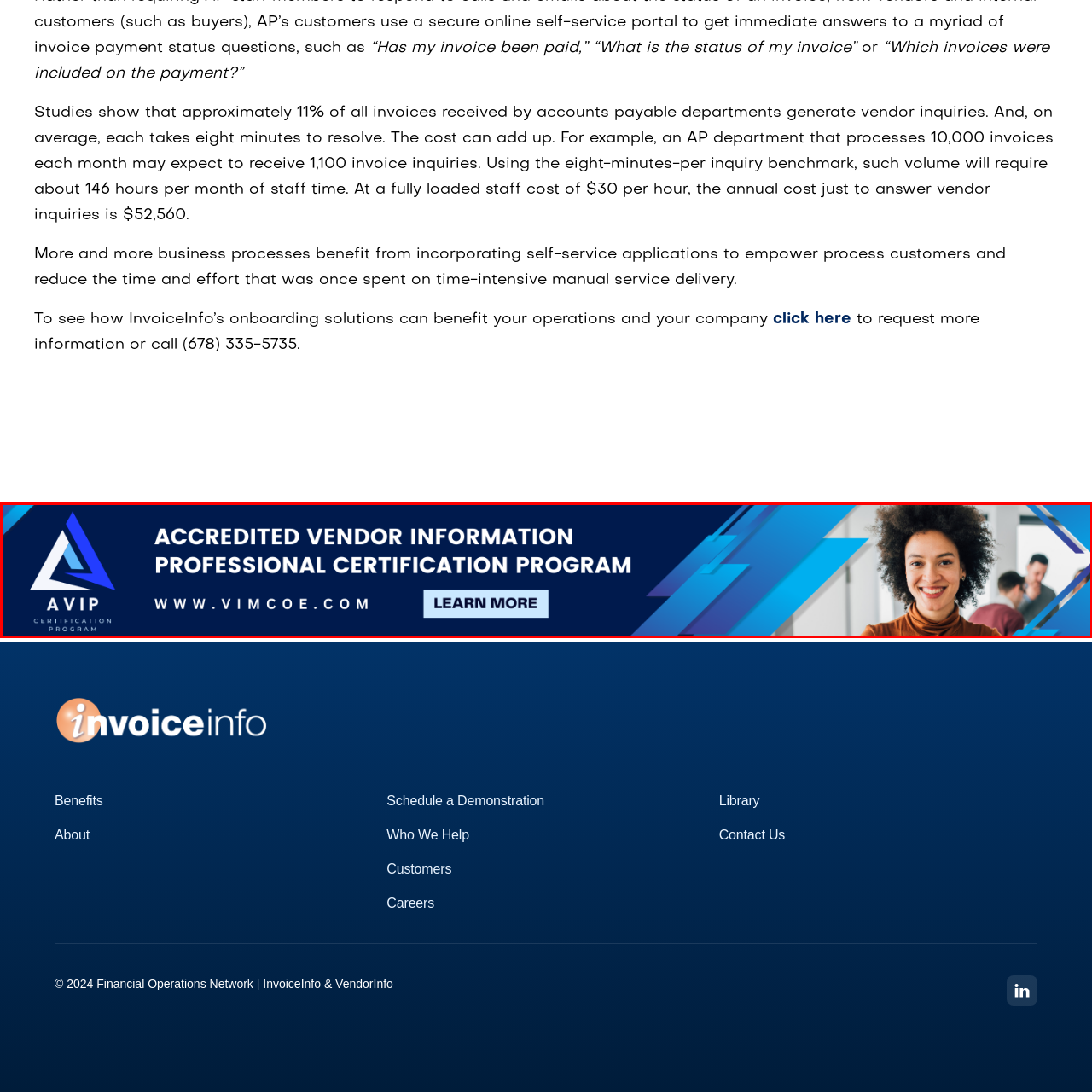Look at the image within the red outlined box, What is the URL provided for further information? Provide a one-word or brief phrase answer.

www.vimcoe.com